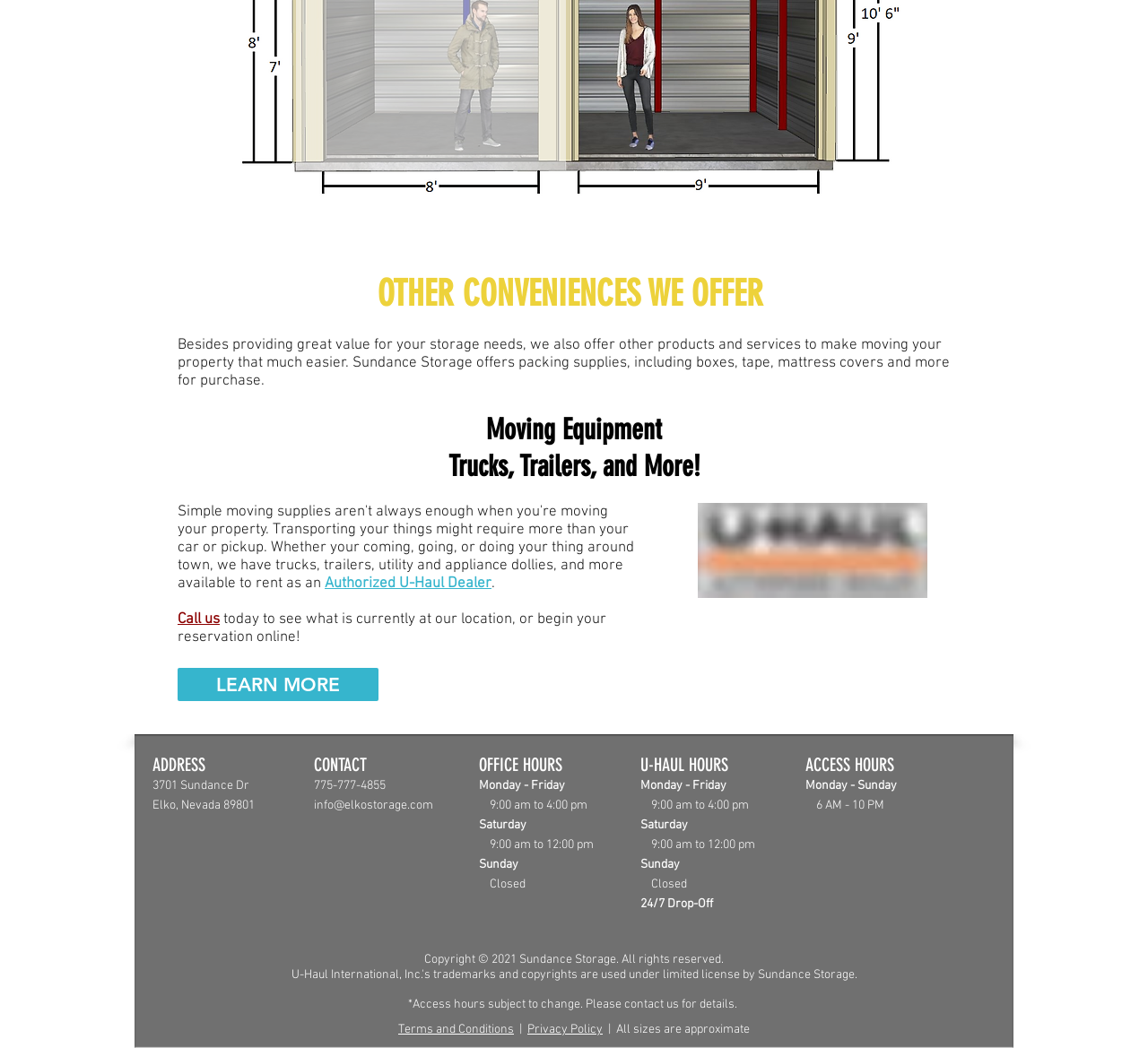Determine the bounding box for the UI element described here: "Authorized U-Haul Dealer".

[0.283, 0.548, 0.428, 0.565]